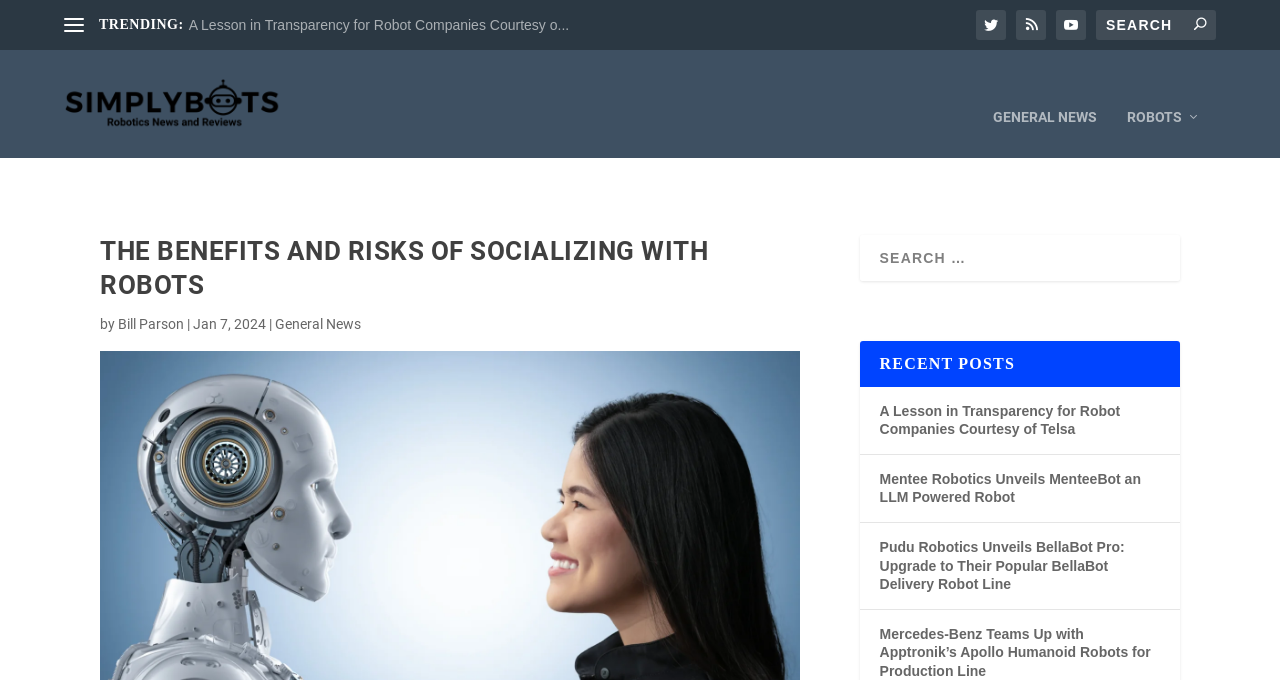What is the author of the first article?
Provide a detailed answer to the question, using the image to inform your response.

I found the author's name by looking at the text following the heading 'THE BENEFITS AND RISKS OF SOCIALIZING WITH ROBOTS'. The text 'by' is followed by the link 'Bill Parson', which indicates that Bill Parson is the author of the article.